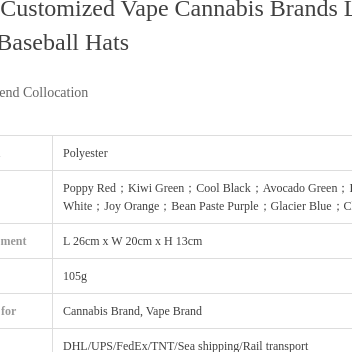Analyze the image and give a detailed response to the question:
How many colors are available for the cap?

The caption lists 10 vibrant colors available for the cap, including Poppy Red, Kiwi Green, Cool Black, Avocado Green, LA Blue, Ivory White, Joy Orange, Bean Paste Purple, Glacier Blue, and Charm Apricot.